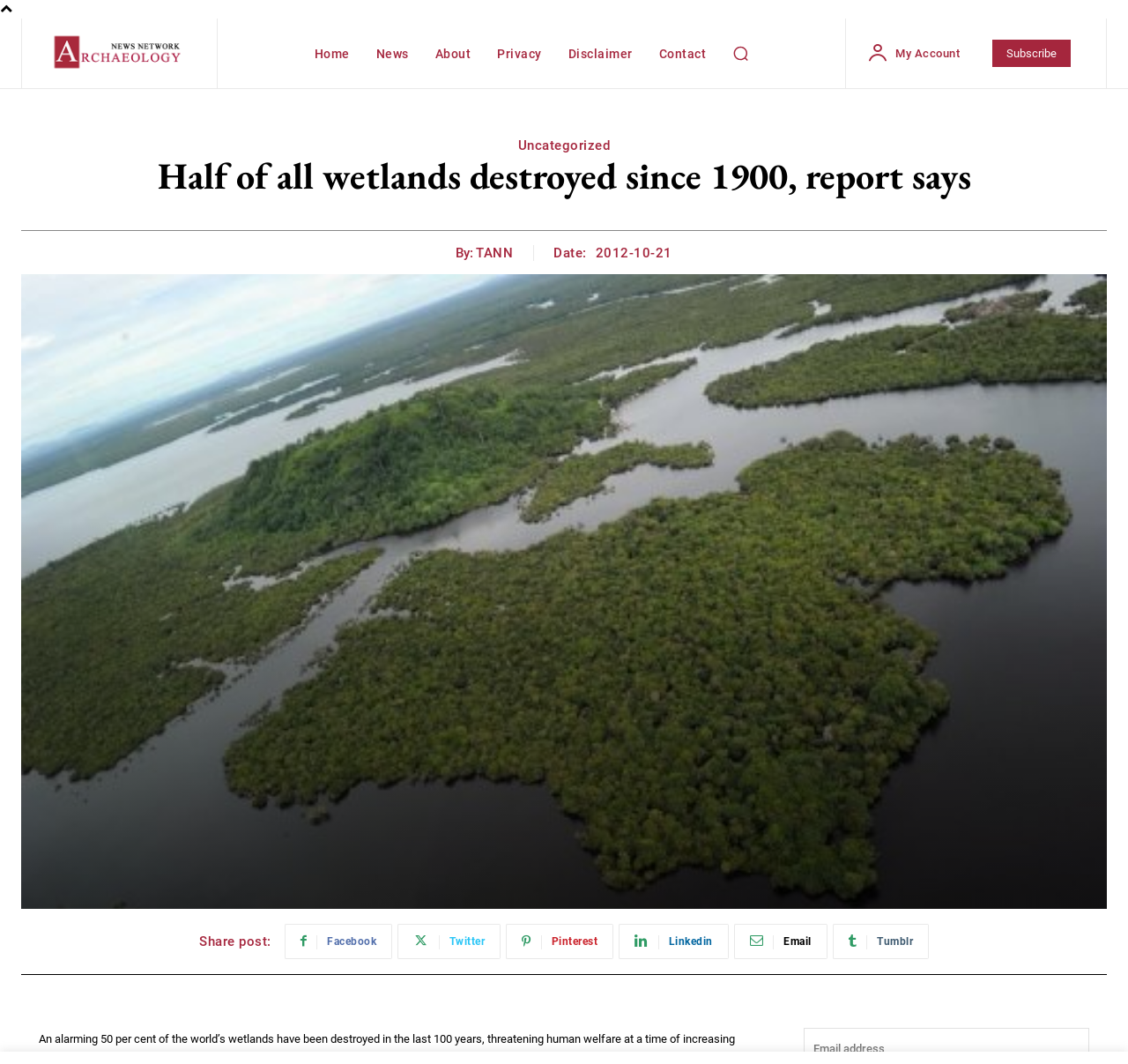Articulate a detailed summary of the webpage's content and design.

This webpage is about an alarming report on the destruction of wetlands, with a focus on the news article "Half of all wetlands destroyed since 1900, report says". 

At the top left corner, there is a logo image, accompanied by a row of navigation links, including "Home", "News", "About", "Privacy", "Disclaimer", and "Contact". To the right of these links, there is a search button with a magnifying glass icon. 

On the top right corner, there is a "My Account" button and a "Subscribe" link. Below the navigation links, there is a prominent heading that displays the title of the news article. 

The article itself is attributed to "TANN" and dated "2012-10-21". The content of the article is not explicitly described, but it appears to be a news report on the destruction of wetlands. 

At the bottom of the article, there are social media sharing links, including Facebook, Twitter, Pinterest, Linkedin, Email, and Tumblr, allowing users to share the post on various platforms.